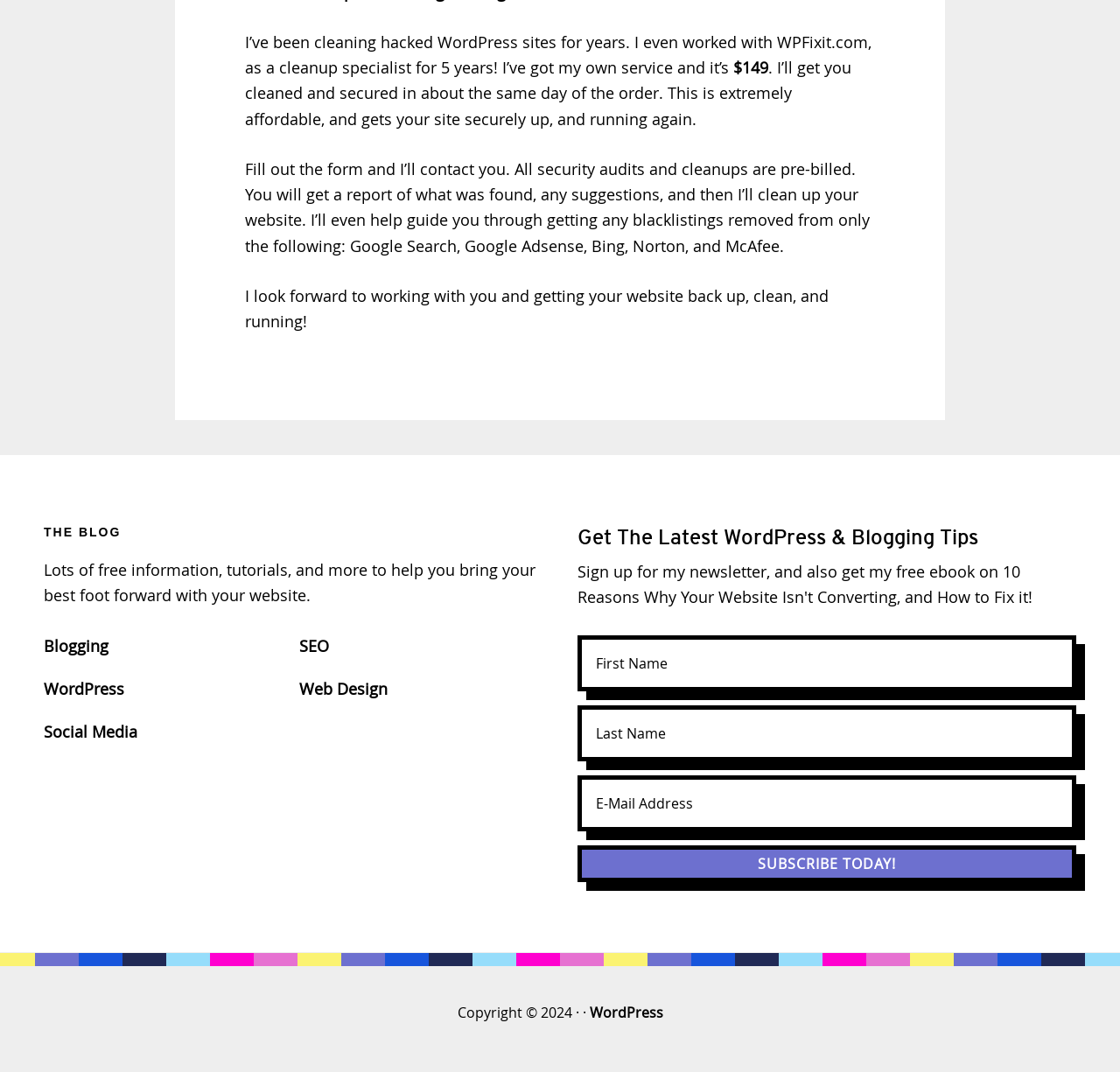Could you locate the bounding box coordinates for the section that should be clicked to accomplish this task: "Learn about WordPress".

[0.039, 0.633, 0.111, 0.652]